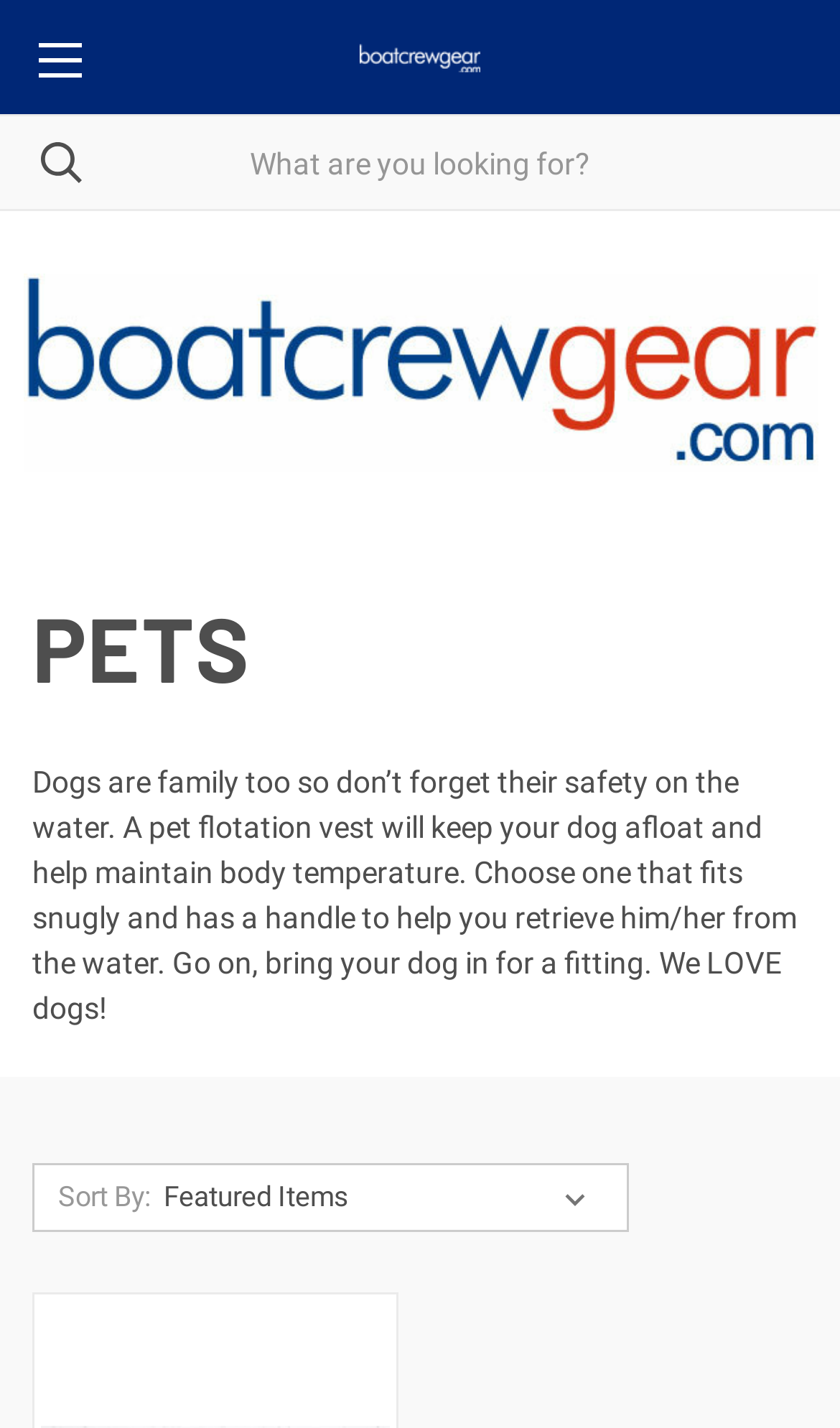Is pagination available on this page?
Use the screenshot to answer the question with a single word or phrase.

Yes